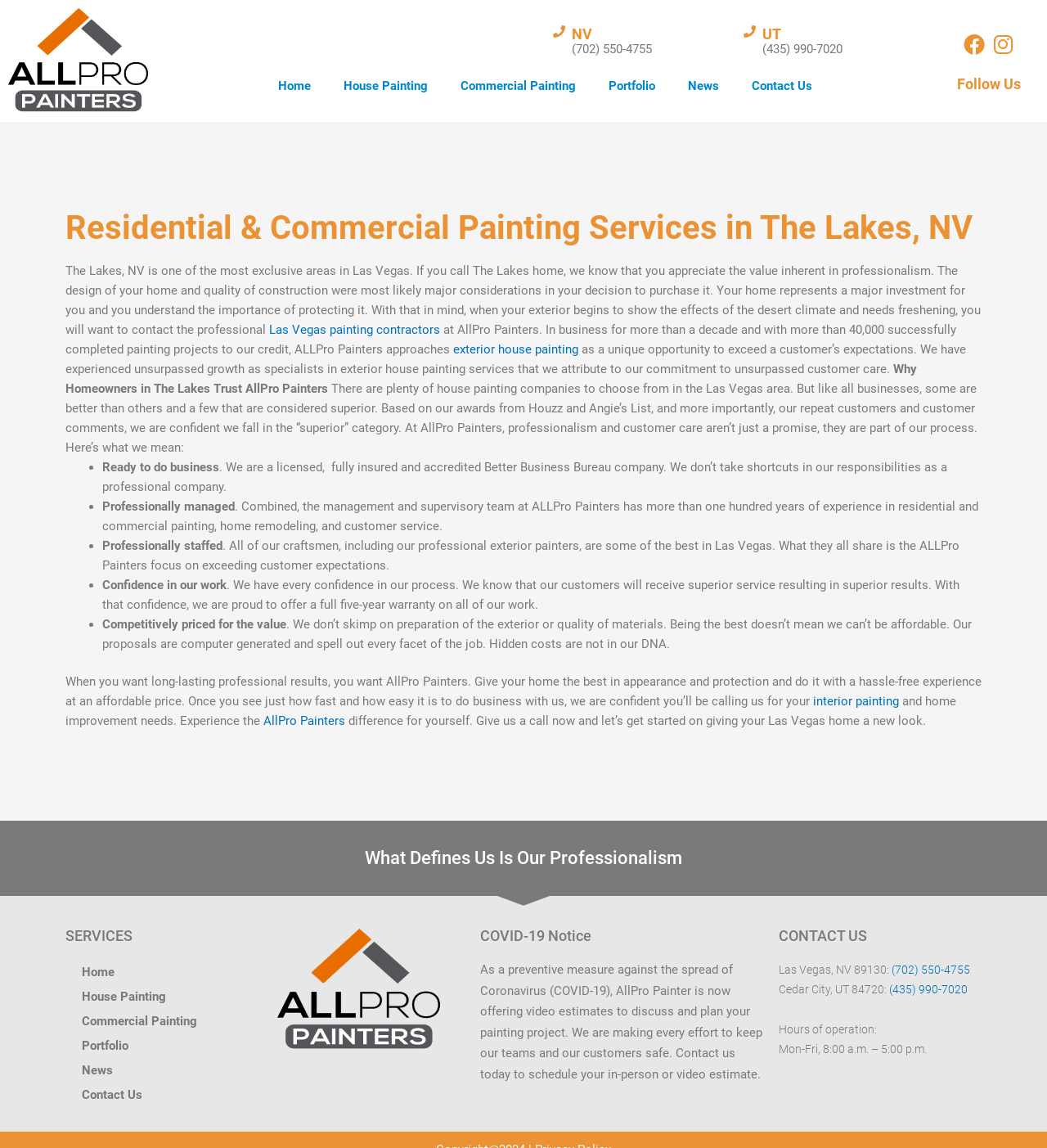Identify the bounding box coordinates for the region to click in order to carry out this instruction: "Call the phone number (702) 550-4755". Provide the coordinates using four float numbers between 0 and 1, formatted as [left, top, right, bottom].

[0.546, 0.036, 0.623, 0.049]